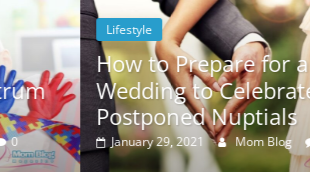Give a thorough explanation of the elements present in the image.

The image features a visually appealing blog post titled "How to Prepare for a Micro Wedding to Celebrate Your Postponed Nuptials," categorized under the Lifestyle section. Dated January 29, 2021, this article is hosted on a Mom Blog platform and appears alongside a playful graphic of colorful gloves and crafts, highlighting themes of creativity and celebration. The post aims to provide practical guidance for couples looking to navigate the challenges of planning a micro wedding, especially in light of postponed events. The layout includes a date and a comment count of zero, indicating it's newly published or awaiting reader engagement.